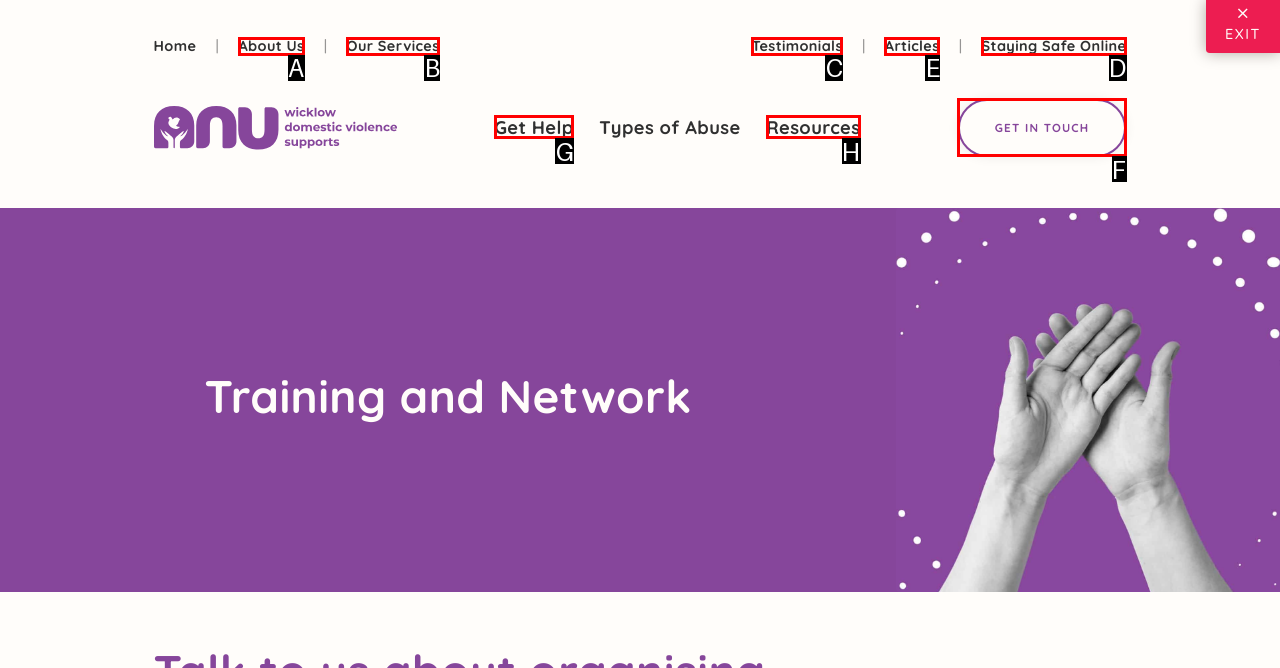Select the right option to accomplish this task: Click on Massachusetts. Reply with the letter corresponding to the correct UI element.

None